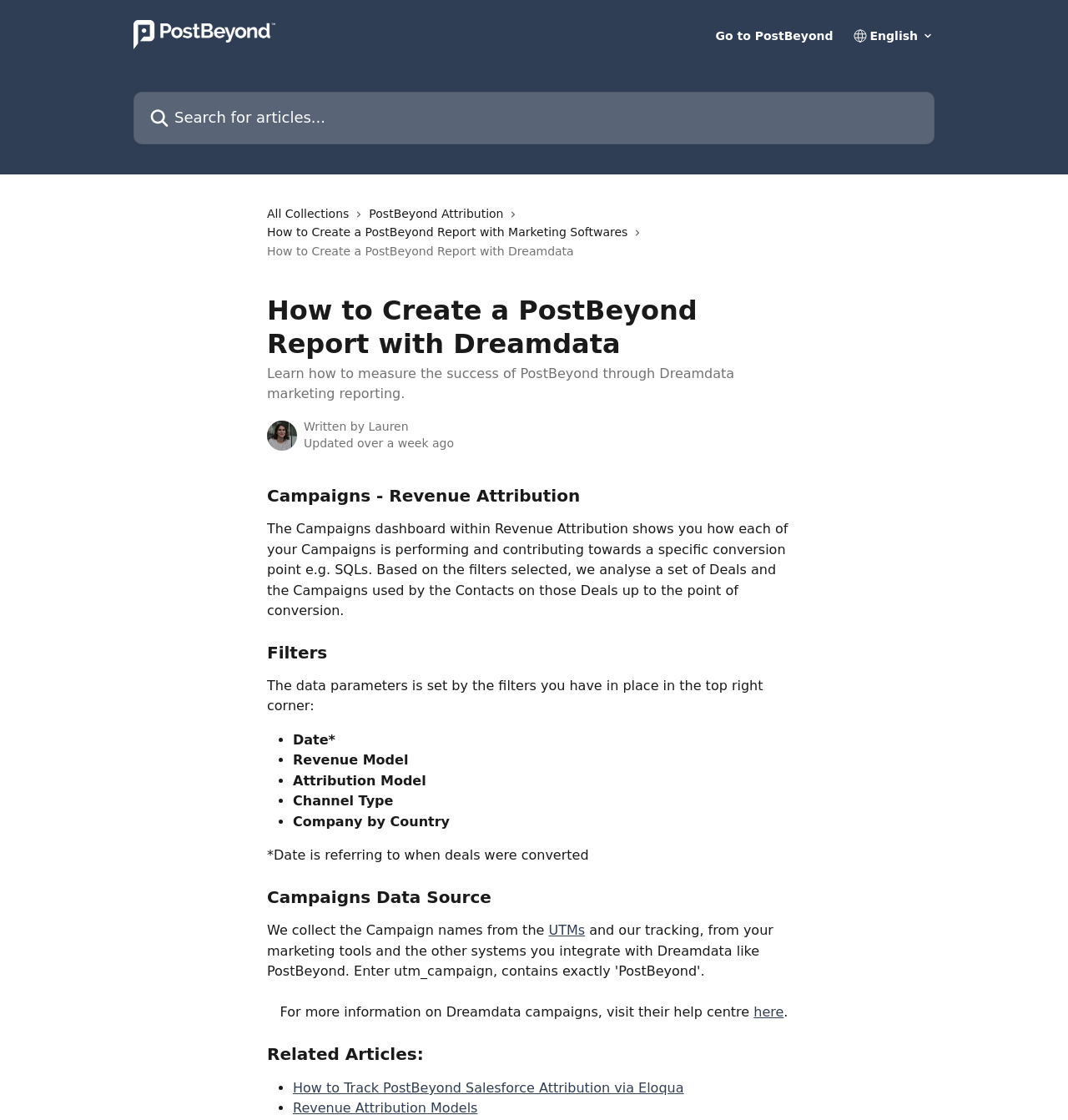Who is the author of the article?
Refer to the screenshot and answer in one word or phrase.

Lauren